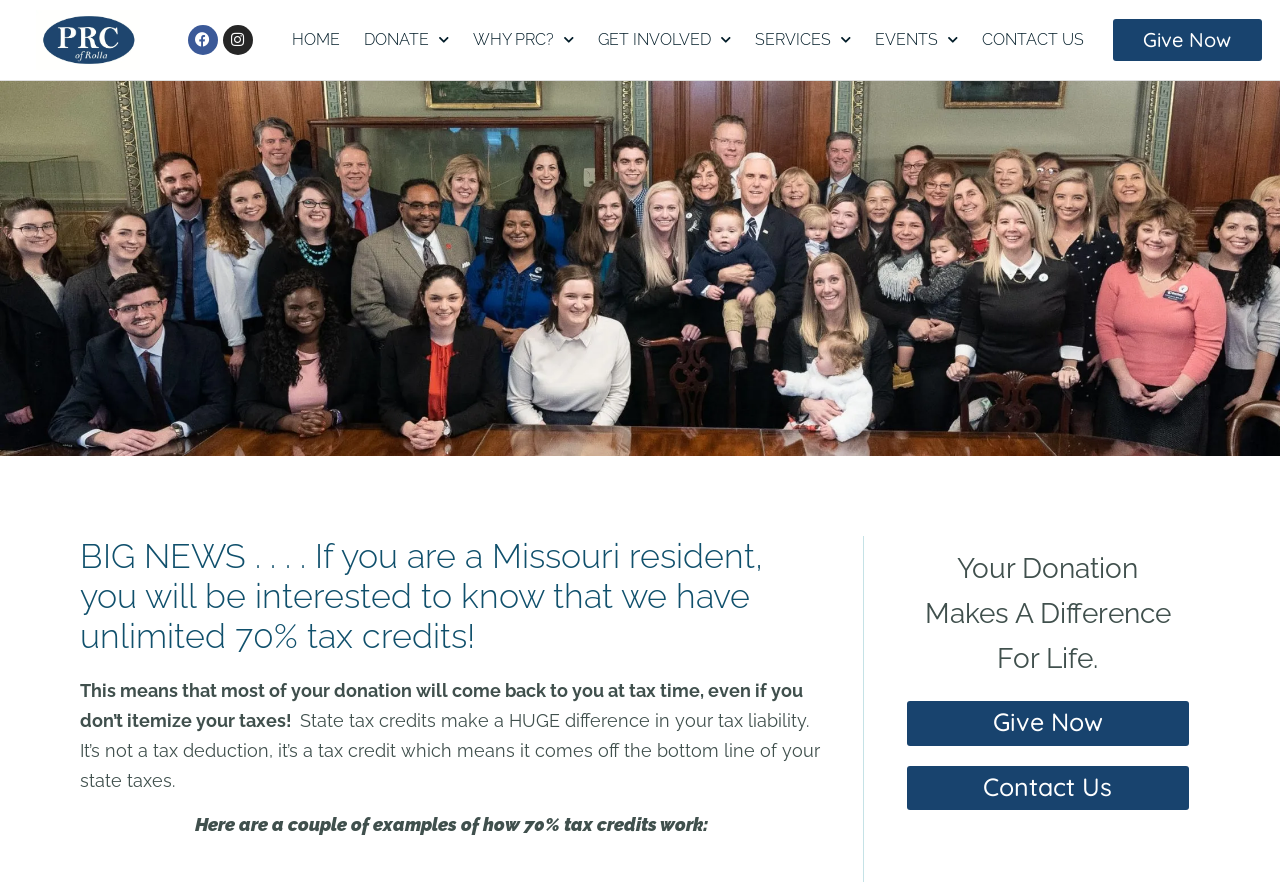Describe all the visual and textual components of the webpage comprehensively.

The webpage is about unlimited 70% tax credits for Missouri residents, specifically supporting a organization called "My Rolla PRC". 

At the top left of the page, there are three social media links: Facebook, Instagram, and a link with no text. Next to these links, there is a navigation menu with links to "HOME", "DONATE", "WHY PRC?", "GET INVOLVED", "SERVICES", "EVENTS", and "CONTACT US". Each of these links has a dropdown menu.

Below the navigation menu, there is a prominent call-to-action button "Give Now" at the top right corner of the page. 

The main content of the page starts with a heading "BIG NEWS" announcing the unlimited 70% tax credits for Missouri residents. The text explains that this means most of the donation will come back to the donor at tax time, even if they don't itemize their taxes. It also clarifies that tax credits are different from tax deductions, and provides examples of how the 70% tax credits work.

Further down the page, there is another heading "Your Donation Makes A Difference For Life" with two links "Give Now" and "Contact Us" below it.